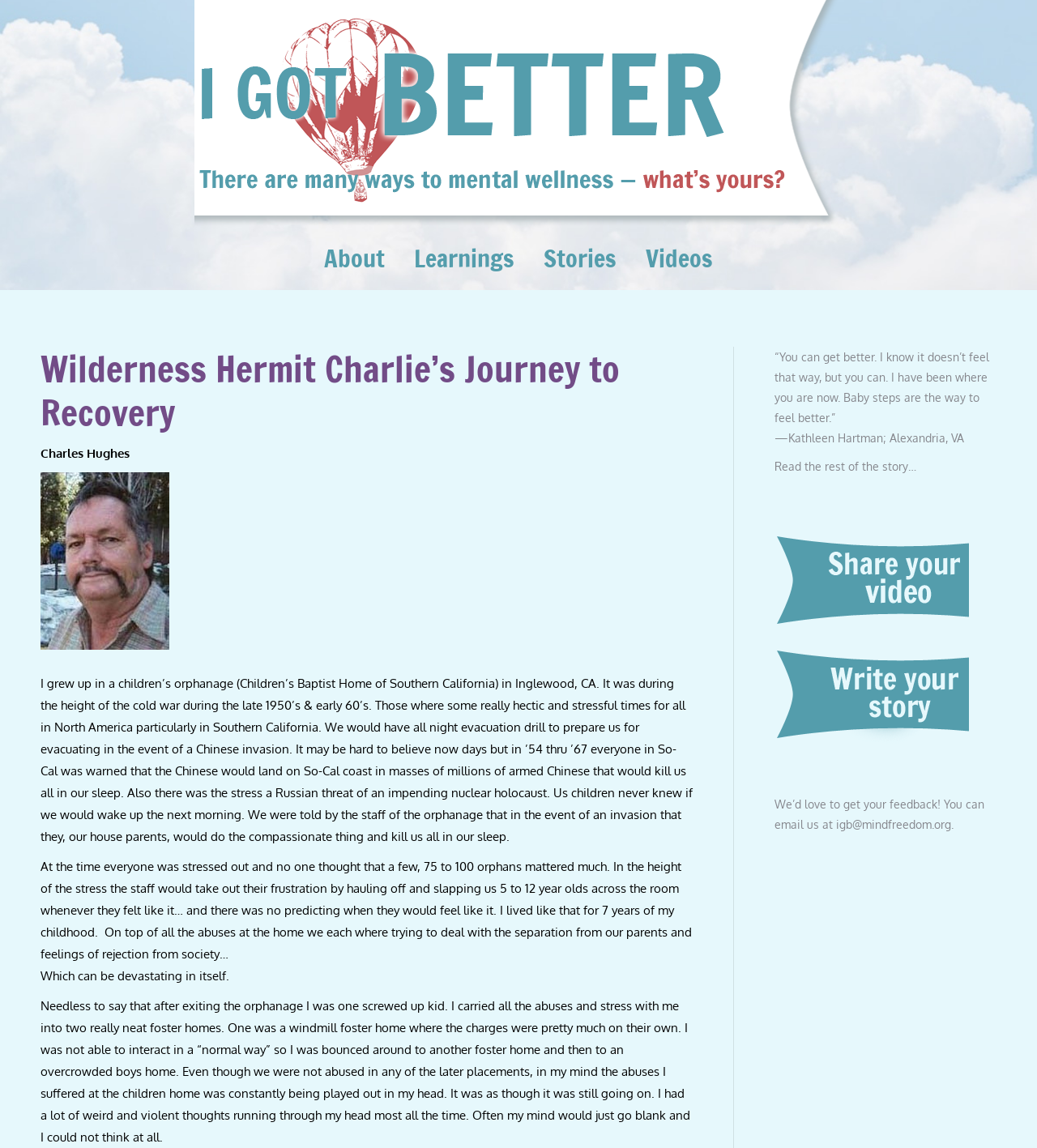Determine the webpage's heading and output its text content.

Wilderness Hermit Charlie’s Journey to Recovery